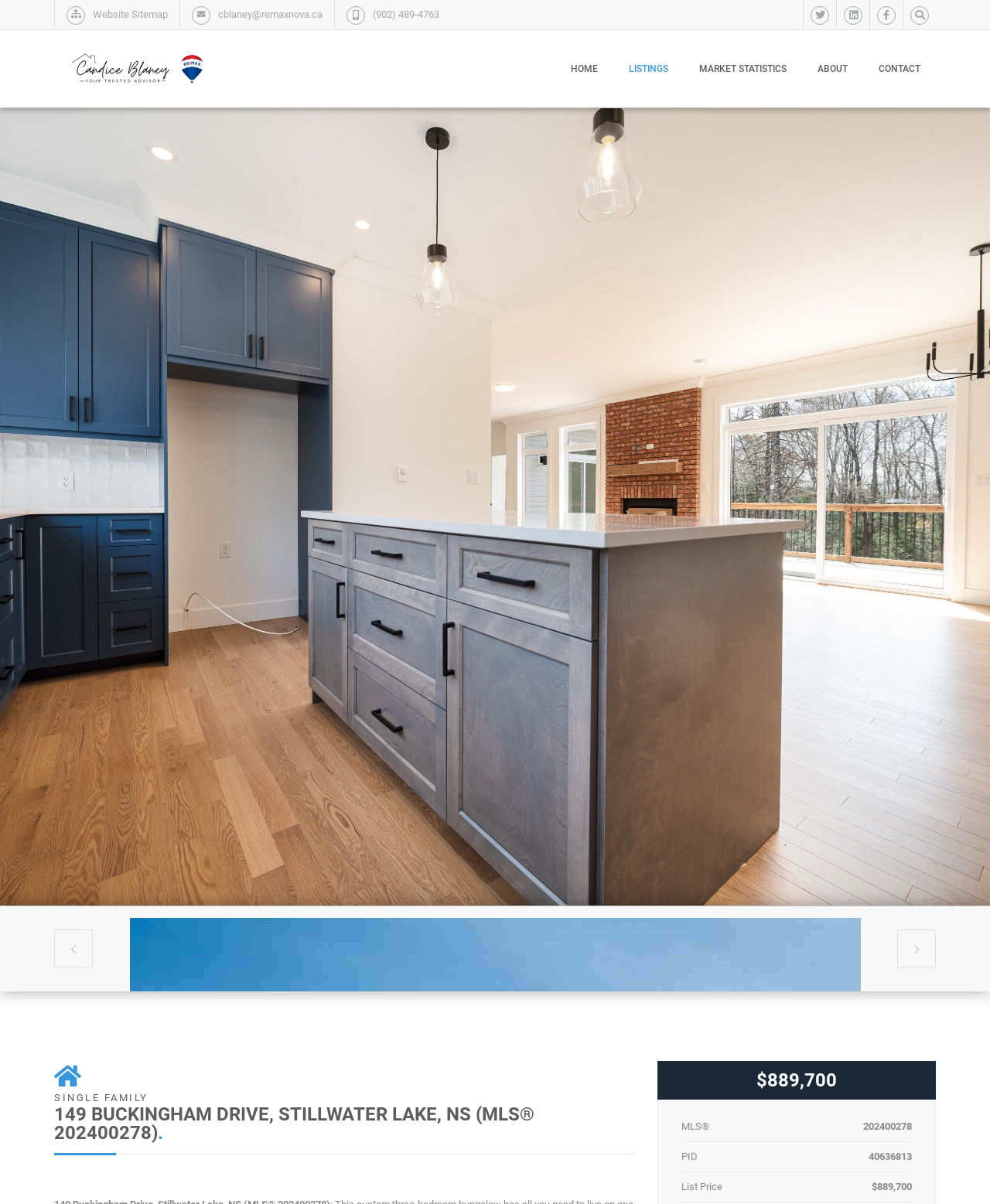Explain the webpage's layout and main content in detail.

This webpage is a real estate listing for a single-family home located at 149 Buckingham Drive, Stillwater Lake, NS. The page is divided into several sections. At the top, there is a navigation menu with links to the website's sitemap, contact information, and social media profiles. Below the navigation menu, there is a header section with the real estate agent's name, Candice Blaney, and her contact information.

The main content of the page is dedicated to the property listing. There is a heading that reads "SINGLE FAMILY" and a subheading with the property's address and MLS number. Below the headings, there is a section with the property's details, including the list price, $889,700, and the property ID, 40636813.

The page also features a series of buttons and links to other sections of the website, including "HOME", "LISTINGS", "MARKET STATISTICS", "ABOUT", and "CONTACT". There are also several social media links and a search bar.

In terms of layout, the elements on the page are organized in a logical and easy-to-follow manner. The navigation menu and header section are located at the top of the page, followed by the main content section. The buttons and links to other sections of the website are located below the main content section. The social media links and search bar are located at the bottom of the page. Overall, the page is well-organized and easy to navigate.